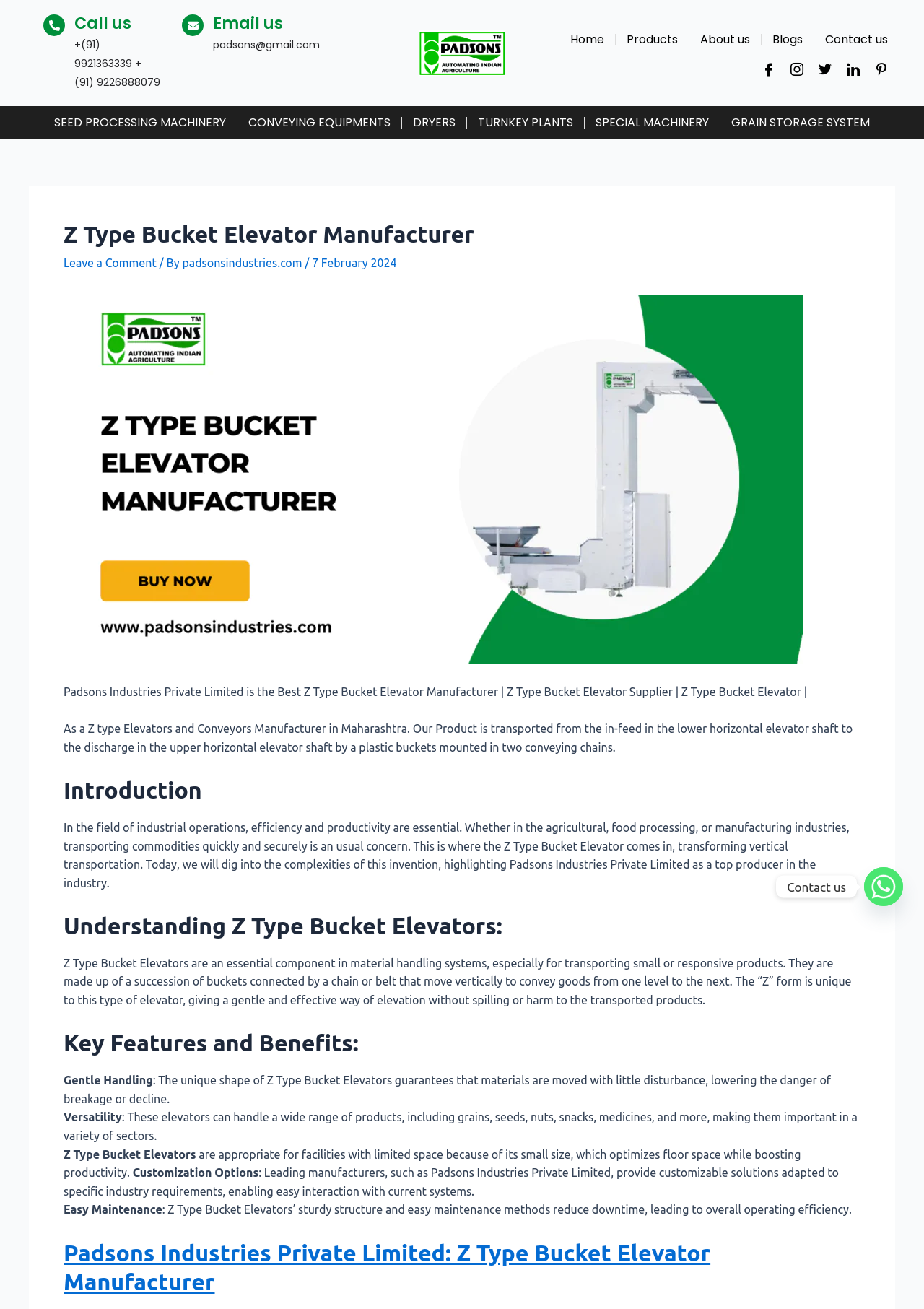Identify and extract the main heading of the webpage.

Padsons Industries Pvt. Ltd.